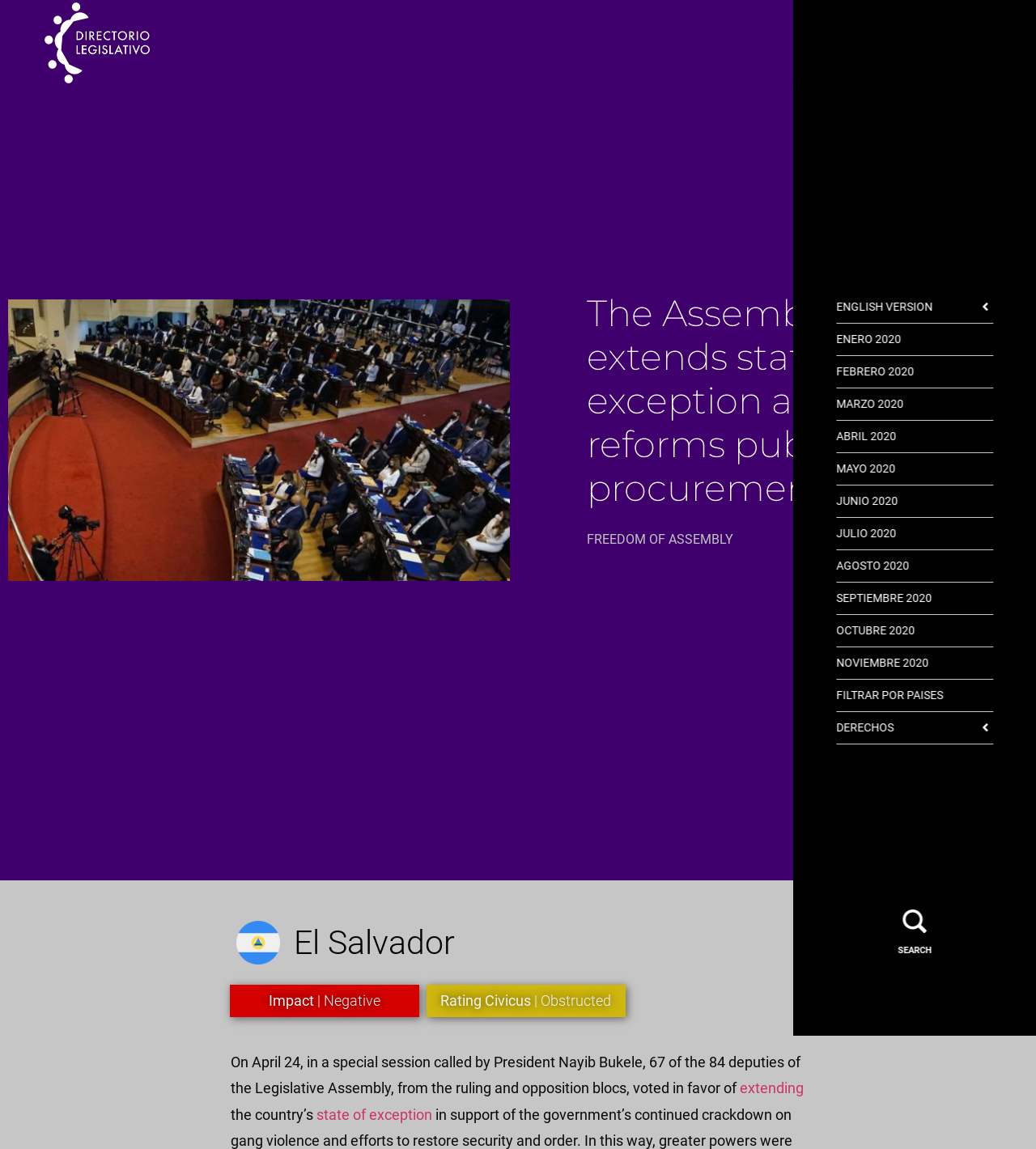What is the topic related to freedom mentioned in the article?
Based on the image, answer the question with as much detail as possible.

I found the answer by examining the link elements in the webpage. There is a link 'FREEDOM OF ASSEMBLY' which suggests that the article is related to this topic.